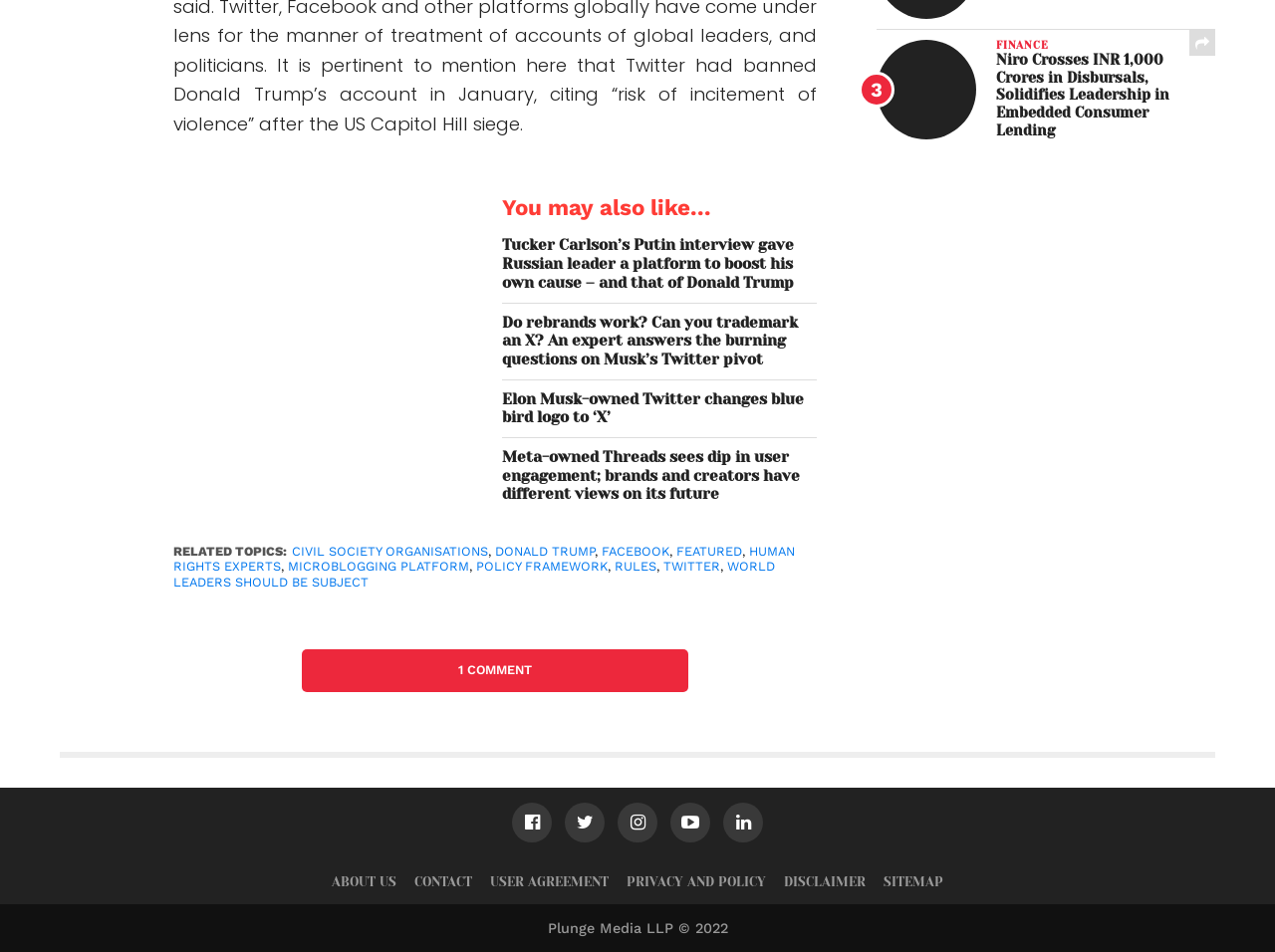Answer the question below with a single word or a brief phrase: 
What is the topic of the first article?

Finance